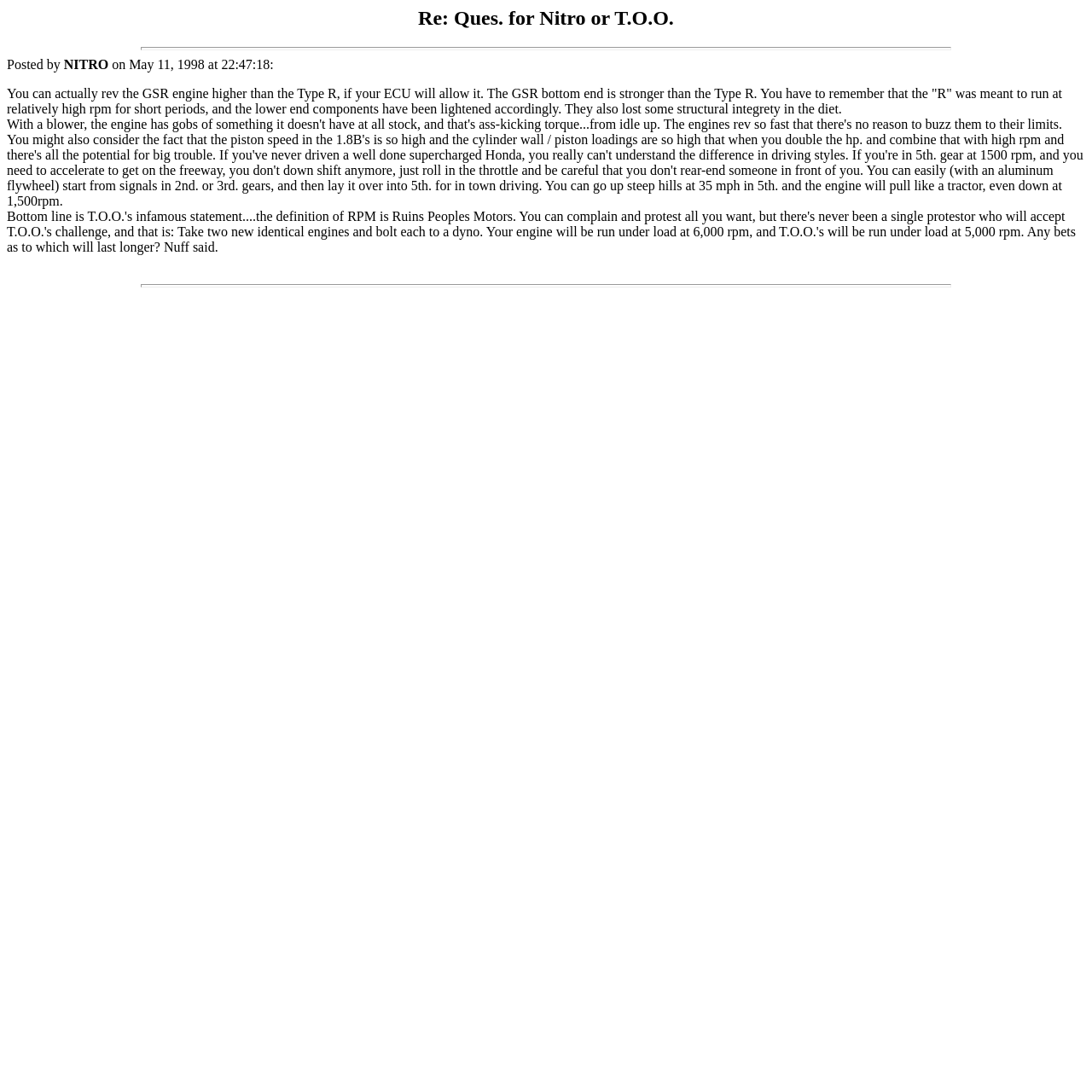How many paragraphs are in the message?
Based on the image, answer the question in a detailed manner.

The answer can be found by looking at the structure of the message, which consists of two blocks of text separated by a horizontal separator, indicating that there are two paragraphs in the message.